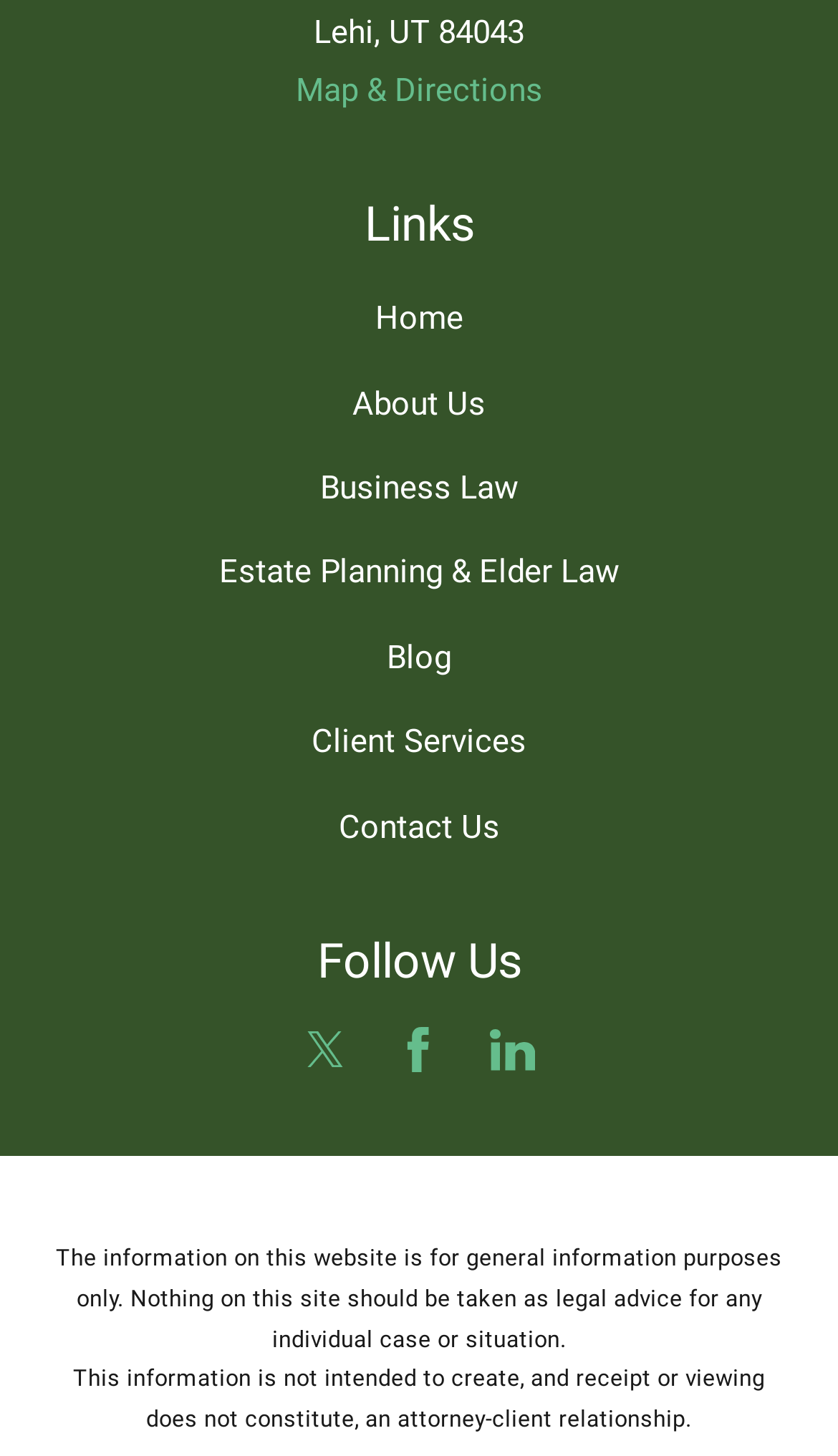Specify the bounding box coordinates of the region I need to click to perform the following instruction: "Contact us". The coordinates must be four float numbers in the range of 0 to 1, i.e., [left, top, right, bottom].

[0.404, 0.555, 0.596, 0.581]